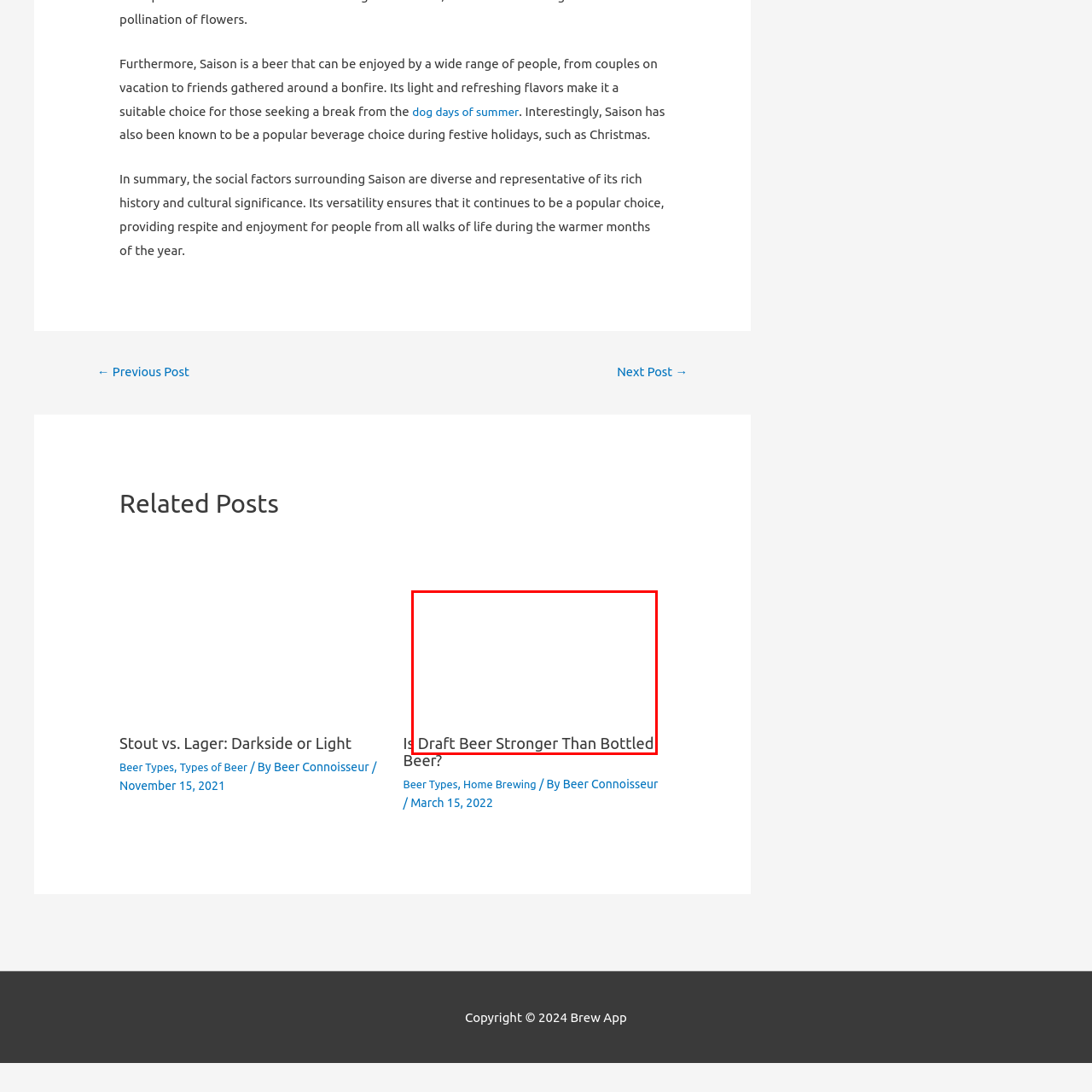Explain in detail what is depicted in the image enclosed by the red boundary.

The image features the title "Is Draft Beer Stronger Than Bottled Beer?" This intriguing question suggests a discussion focused on comparing the strengths of draft and bottled beers, likely exploring aspects such as alcohol content, freshness, and flavor profiles. As beer enthusiasts dive into this topic, they can expect insights into brewing processes and how different storage methods may affect the final product. This title sets the stage for an informative examination of a popular debate among beer lovers, potentially filled with tips and recommendations for selecting the best beer for various occasions.